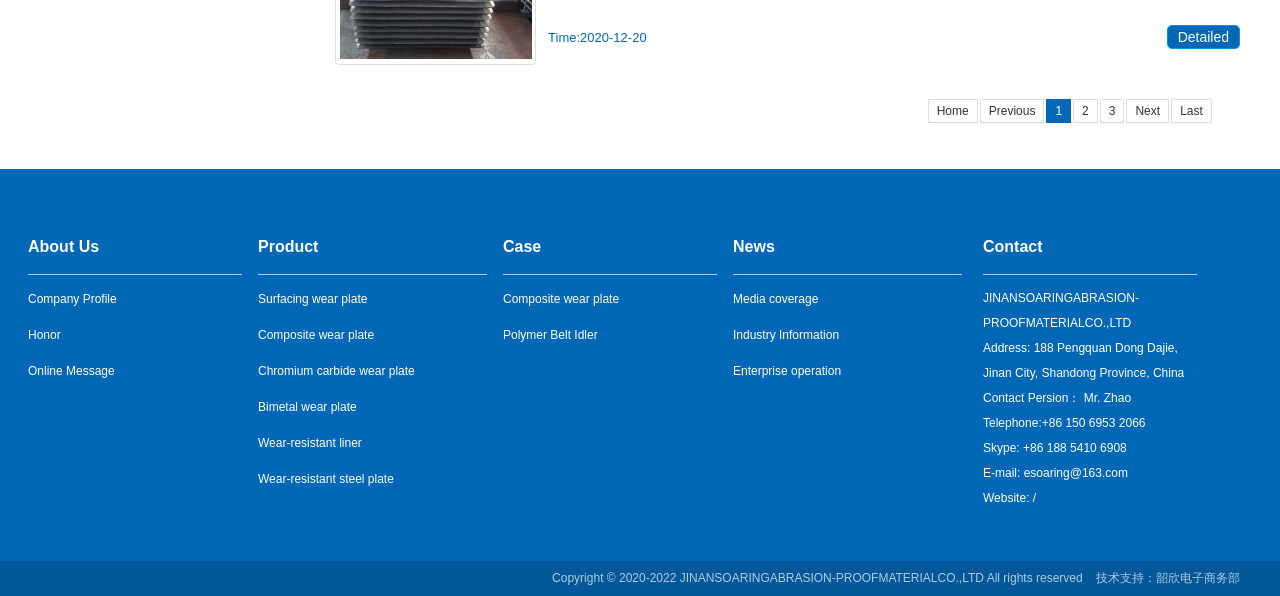Please identify the coordinates of the bounding box that should be clicked to fulfill this instruction: "Click on the 'About Us' link".

[0.022, 0.399, 0.077, 0.428]